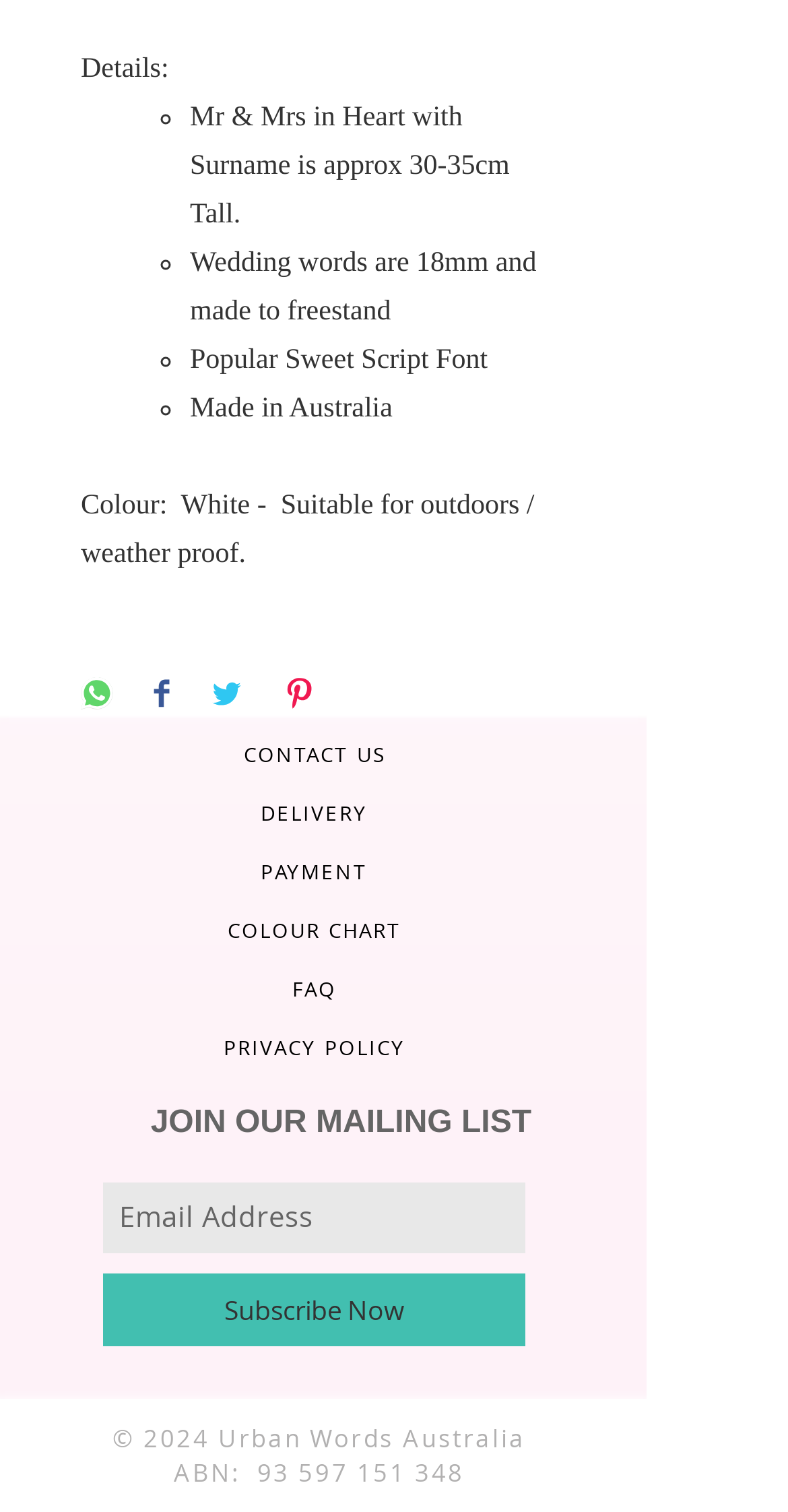Refer to the screenshot and give an in-depth answer to this question: What is the font style of the wedding words?

The webpage specifies that the wedding words are in a popular Sweet Script Font.